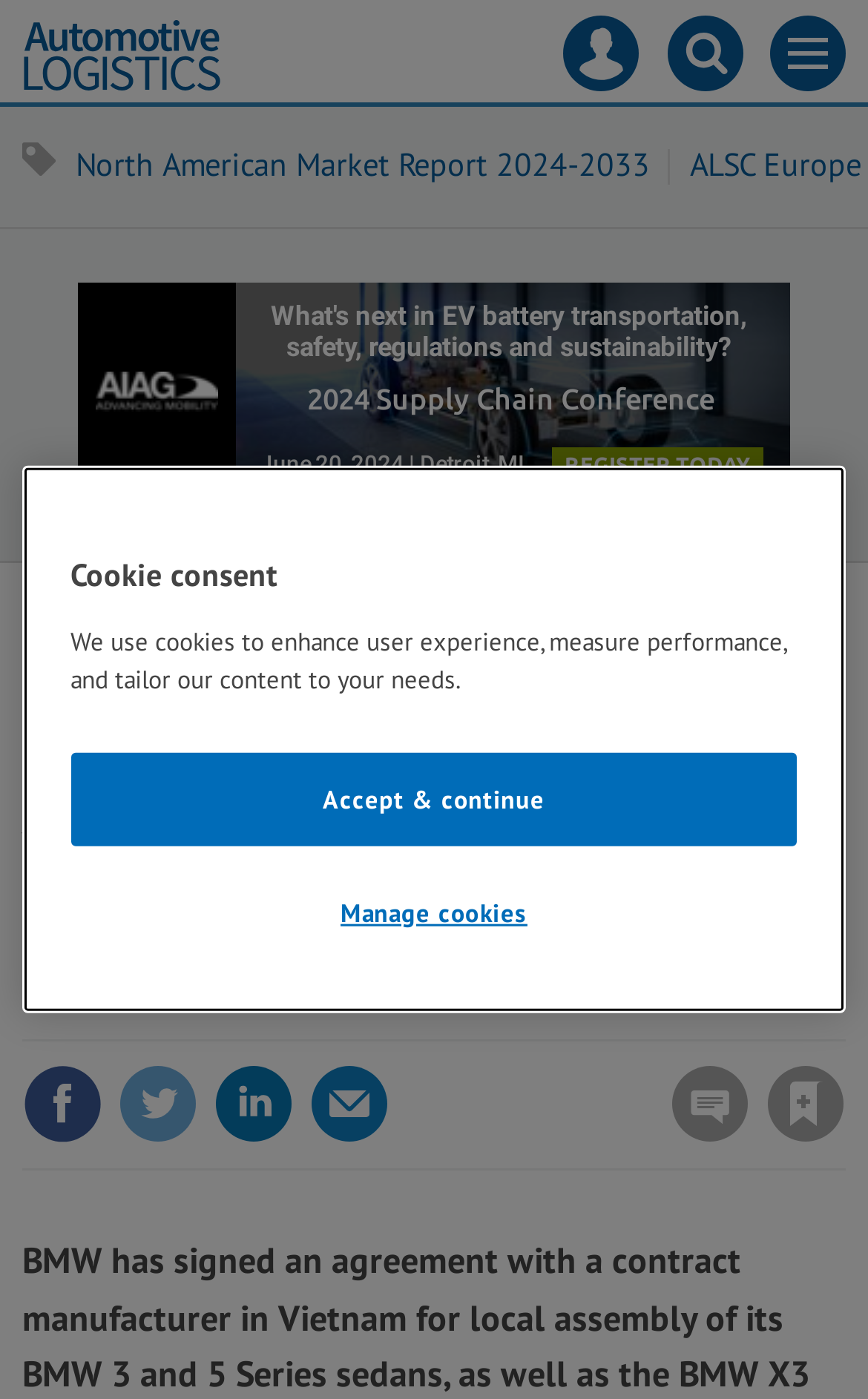Based on the provided description, "aria-label="Advertisement" title="3rd party ad content"", find the bounding box of the corresponding UI element in the screenshot.

[0.09, 0.202, 0.91, 0.361]